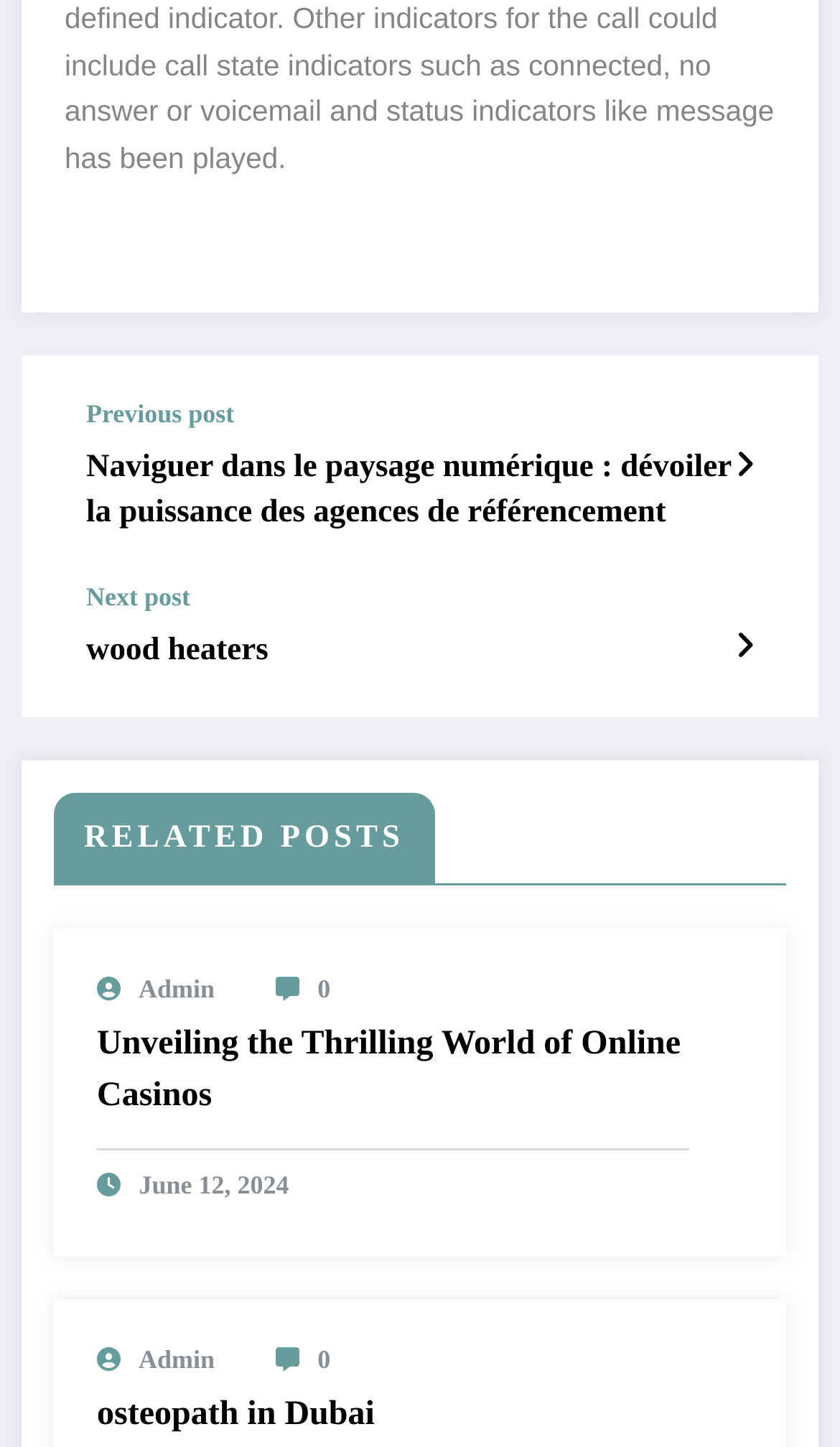Provide a one-word or one-phrase answer to the question:
What is the role of the user 'Admin'?

Author